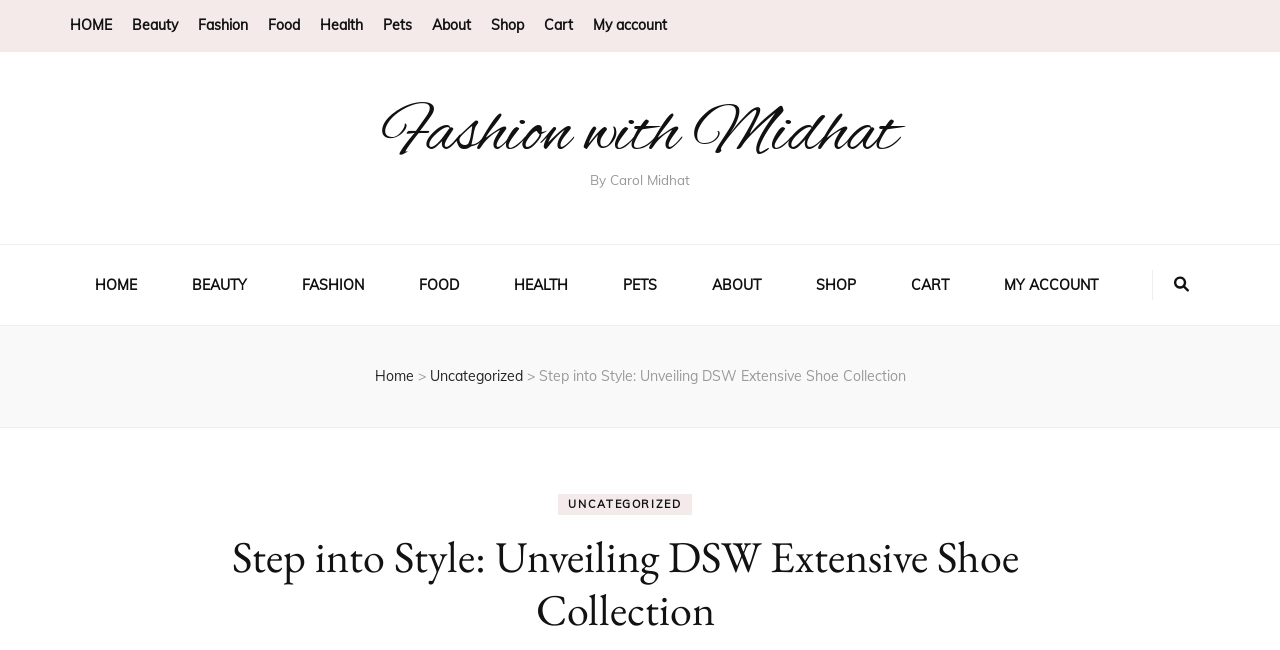How many main navigation links are at the top of the webpage?
Answer the question in as much detail as possible.

I counted the number of main navigation links at the top of the webpage by looking at the links 'HOME', 'Beauty', 'Fashion', 'Food', 'Health', 'Pets', 'About', 'Shop', and 'Cart'. These links are located at the top of the webpage and are evenly spaced, indicating that they are main navigation links.